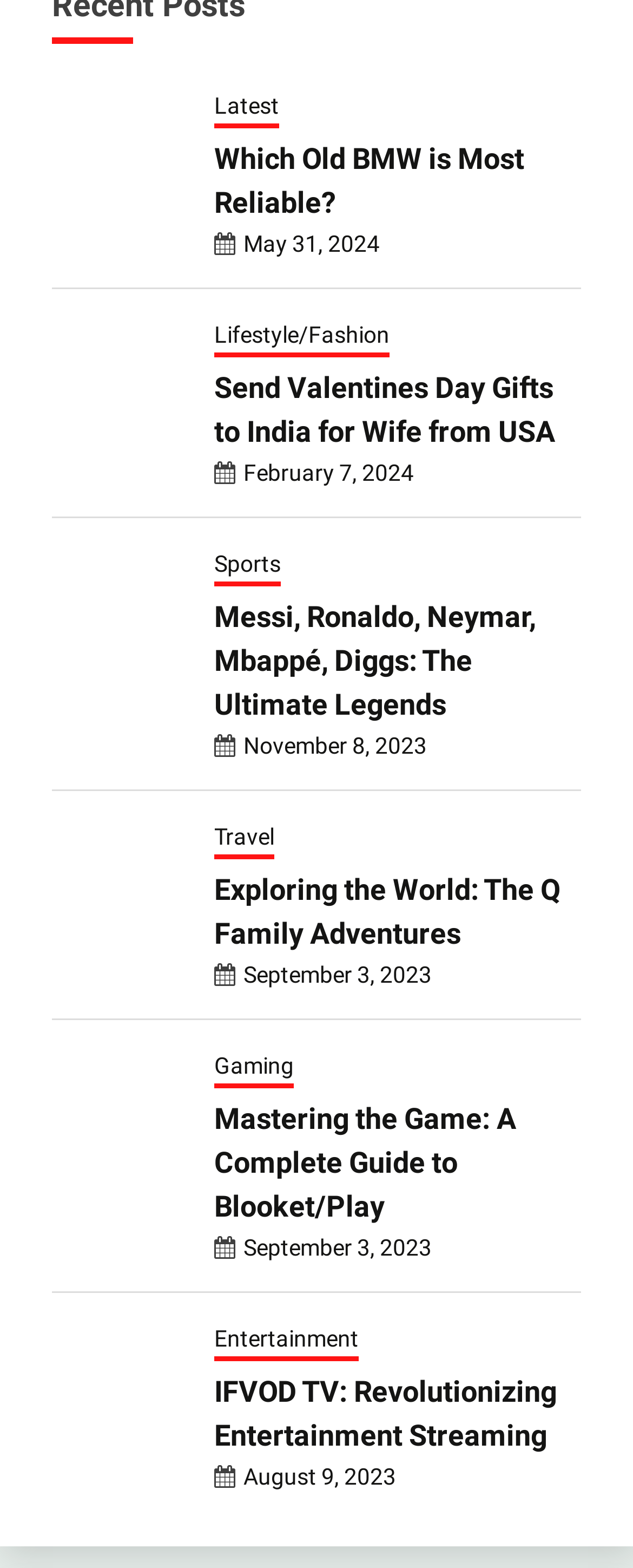Pinpoint the bounding box coordinates of the area that should be clicked to complete the following instruction: "View the 'The Most Popular Flowers for Valentine's Day Bouquets: A Guide for Romance' article". The coordinates must be given as four float numbers between 0 and 1, i.e., [left, top, right, bottom].

[0.082, 0.215, 0.287, 0.298]